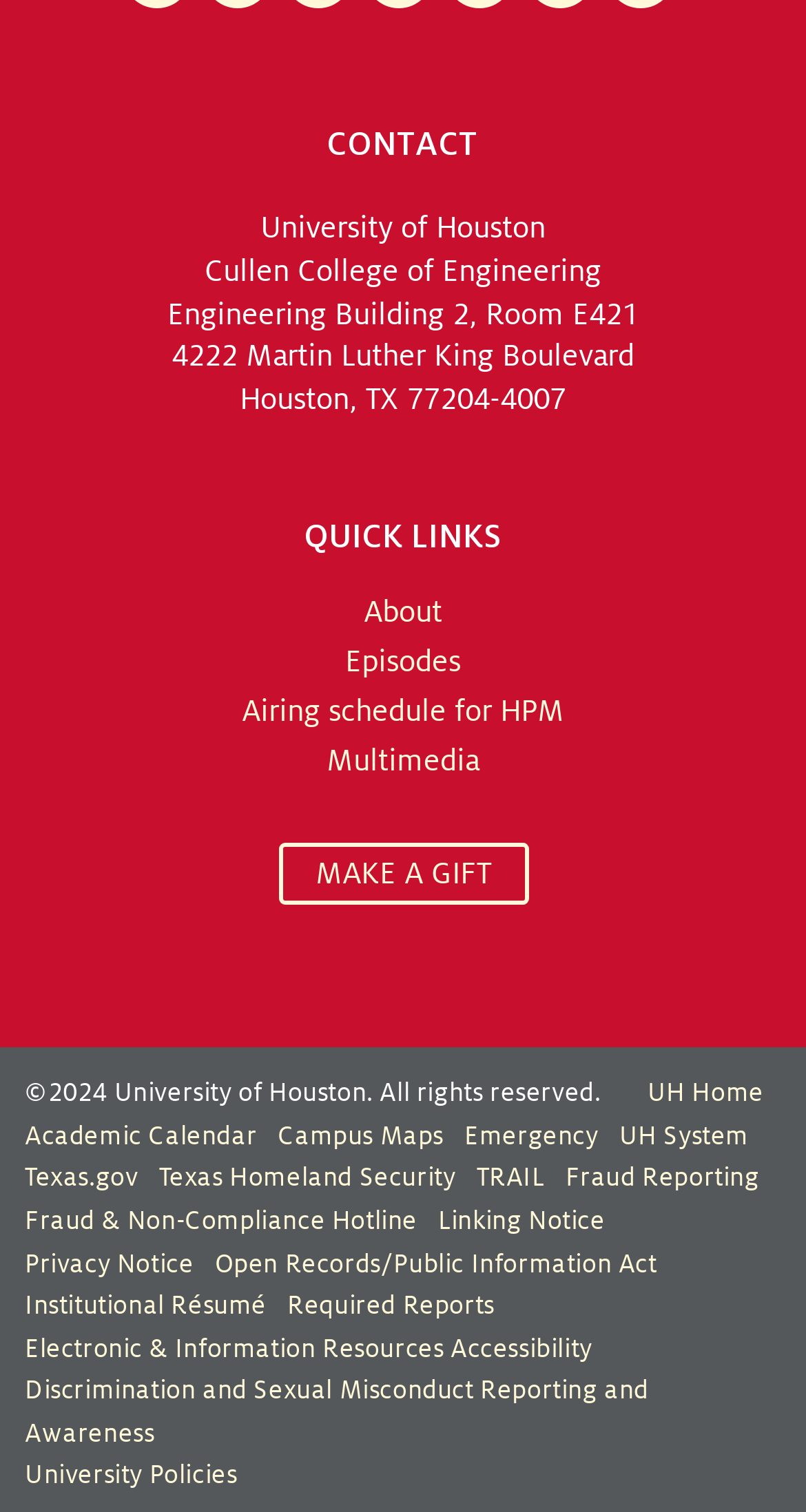Based on the image, provide a detailed response to the question:
What is the purpose of the 'MAKE A GIFT' link?

The answer can be inferred from the text 'MAKE A GIFT' which is a link element with bounding box coordinates [0.345, 0.558, 0.655, 0.598]. The purpose of this link is likely to allow users to make a donation to the university.